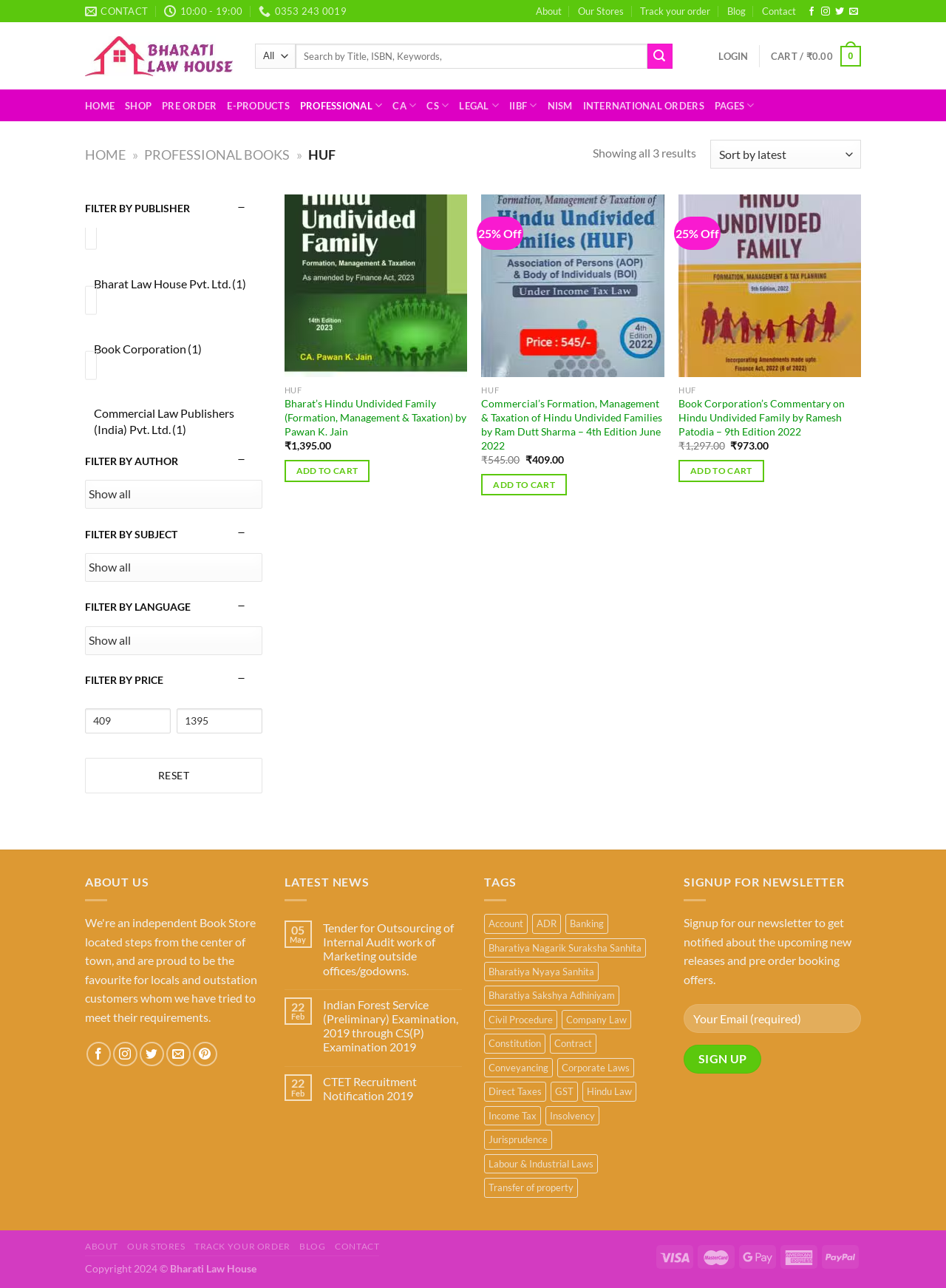Please provide a comprehensive answer to the question based on the screenshot: What is the name of the publisher of the book 'Bharat's Hindu Undivided Family (Formation, Management & Taxation)'?

I found the publisher's name by looking at the filter by publisher section, where Bharat Law House Pvt. Ltd. is listed as one of the options.